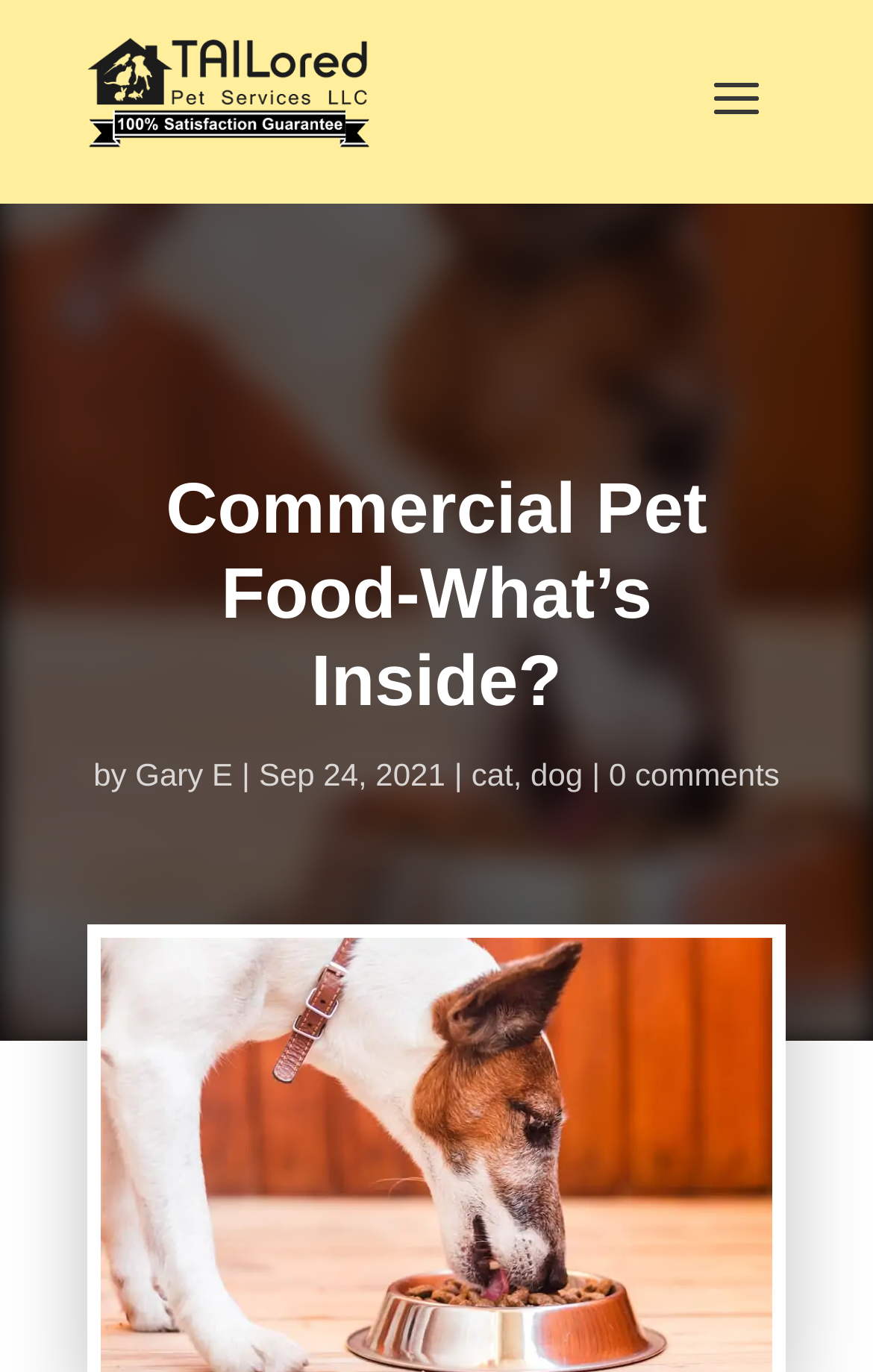Write an extensive caption that covers every aspect of the webpage.

The webpage is about commercial pet food and what's inside it. At the top left corner, there is a logo of Tailored Pet Services, which is a clickable link. Below the logo, there is a heading that reads "Commercial Pet Food-What’s Inside?" in a prominent font size. 

To the right of the heading, there is a byline that says "by Gary E" with the name "Gary E" being a clickable link. Next to the byline, there is a date "Sep 24, 2021" indicating when the content was published. 

Further to the right, there are three clickable links: "cat", "dog", and "0 comments". These links are likely related to the topic of commercial pet food and may lead to specific sections or discussions about these topics.